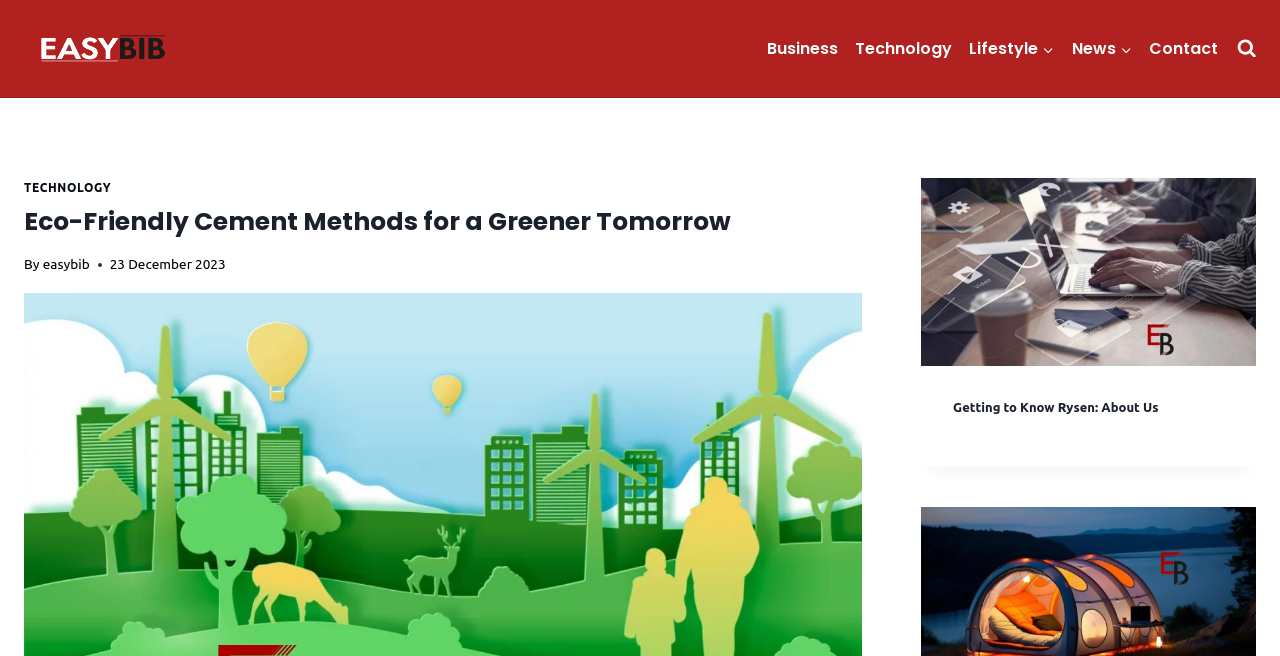Carefully observe the image and respond to the question with a detailed answer:
What are the main categories in the primary navigation?

I found the primary navigation section by looking at the navigation element with the description 'Primary Navigation'. Within this section, I found five link elements with the texts 'Business', 'Technology', 'Lifestyle', 'News', and 'Contact', which are likely to be the main categories of the website.